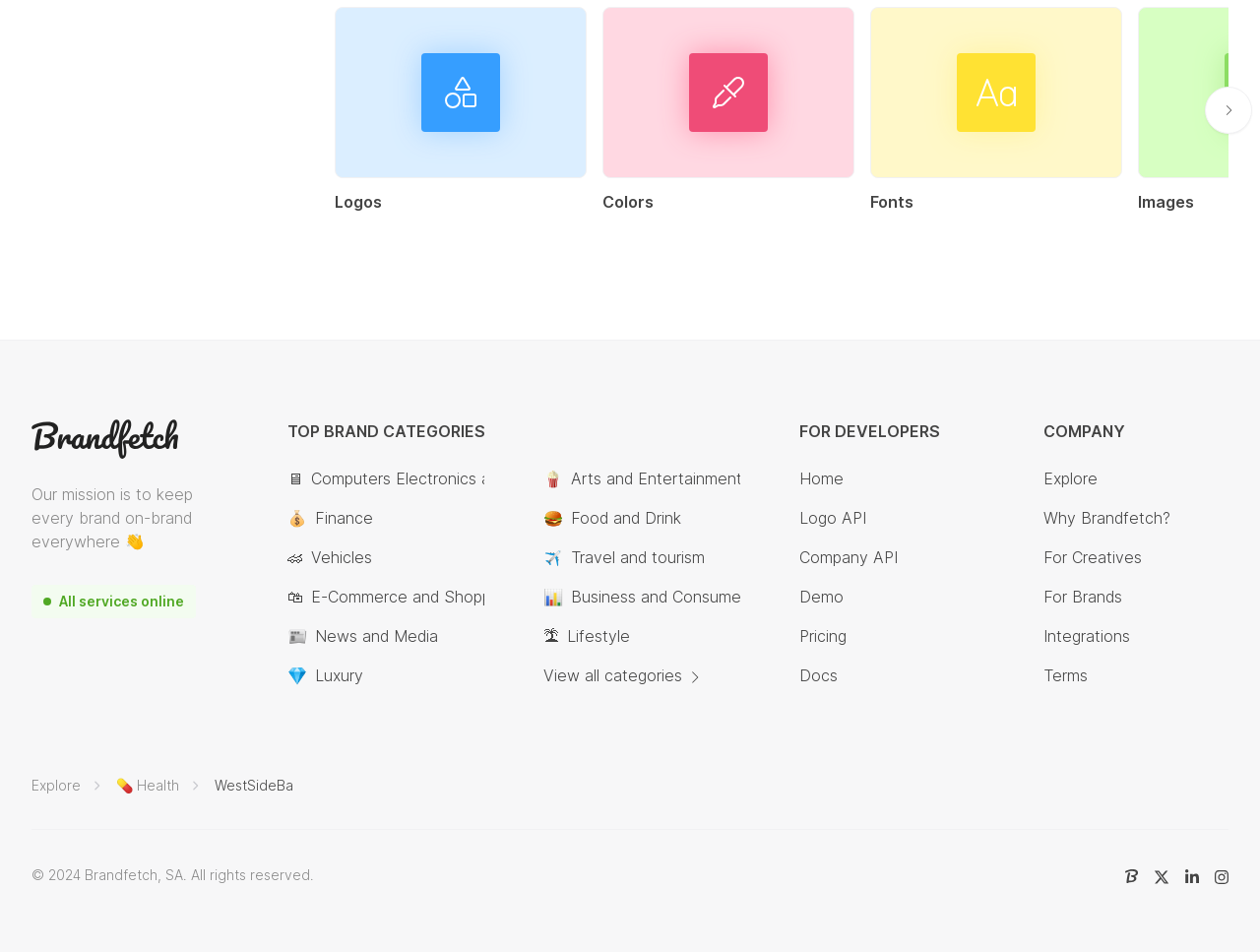Please give a succinct answer to the question in one word or phrase:
What is the purpose of the 'FOR DEVELOPERS' section?

Provide resources for developers